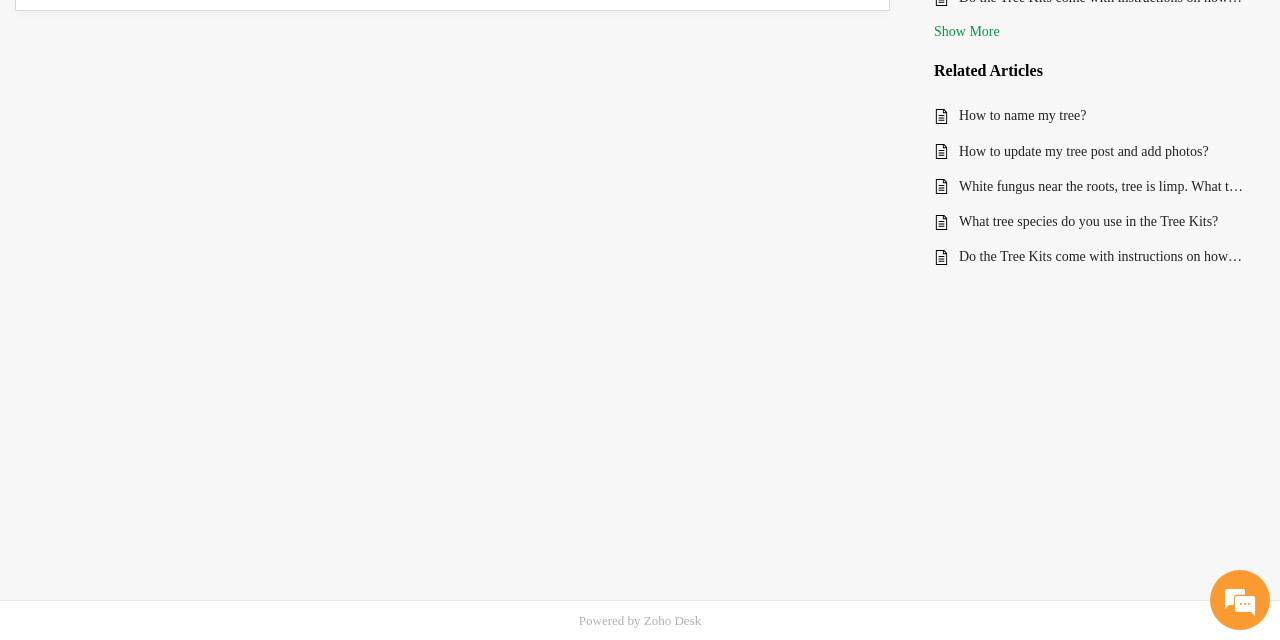Determine the bounding box coordinates for the UI element matching this description: "Café".

None